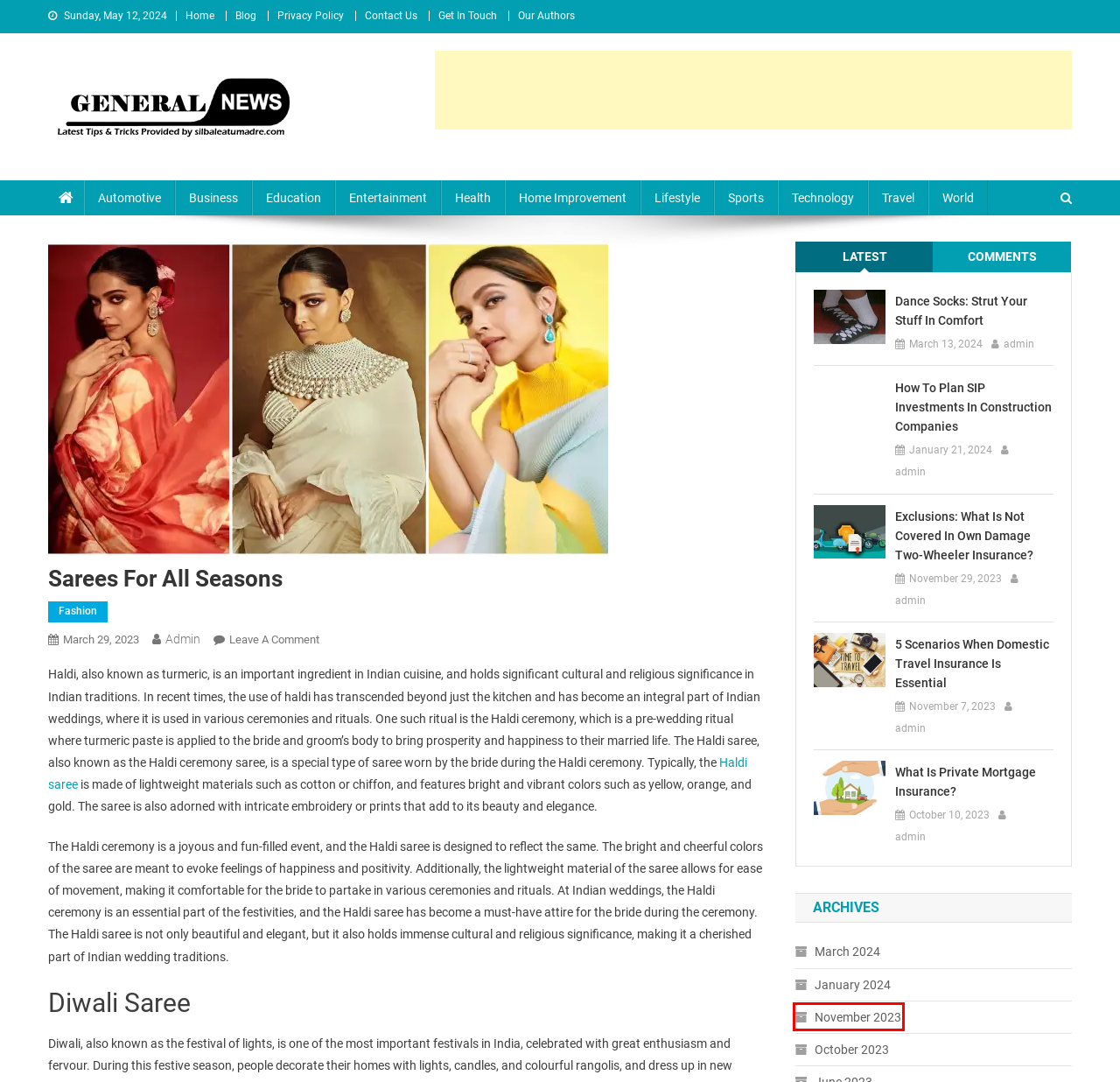A screenshot of a webpage is given with a red bounding box around a UI element. Choose the description that best matches the new webpage shown after clicking the element within the red bounding box. Here are the candidates:
A. General New provided by silbaleatumadre.com
B. Technology Archives -
C. Education Archives -
D. Sports Archives -
E. November 2023 -
F. How to plan SIP investments in construction companies -
G. Automotive Archives -
H. Exclusions: What Is Not Covered In Own Damage Two-Wheeler Insurance? -

E